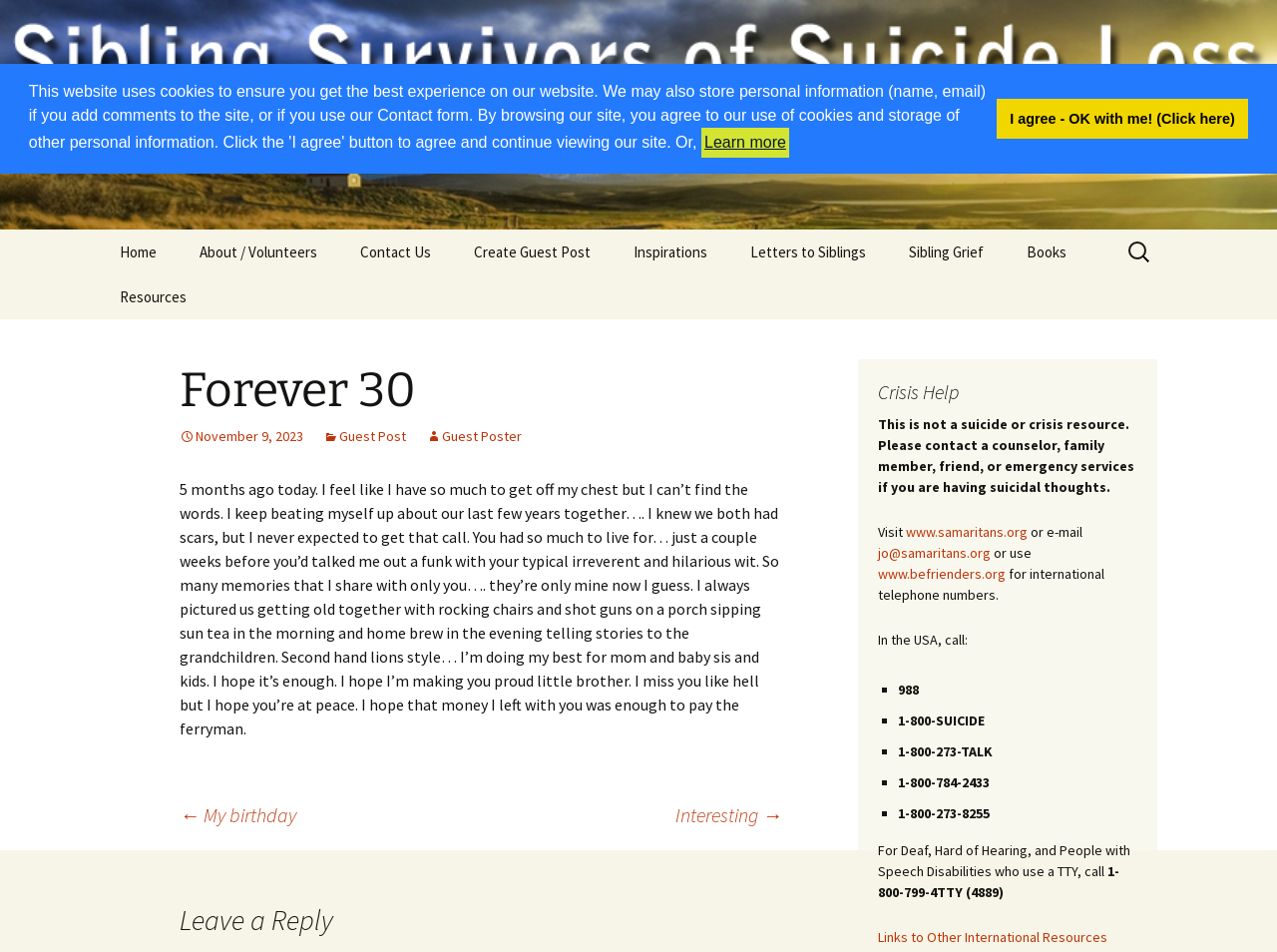Please identify the bounding box coordinates of the area that needs to be clicked to fulfill the following instruction: "Visit the 'Sibling Grief' page."

[0.696, 0.241, 0.786, 0.288]